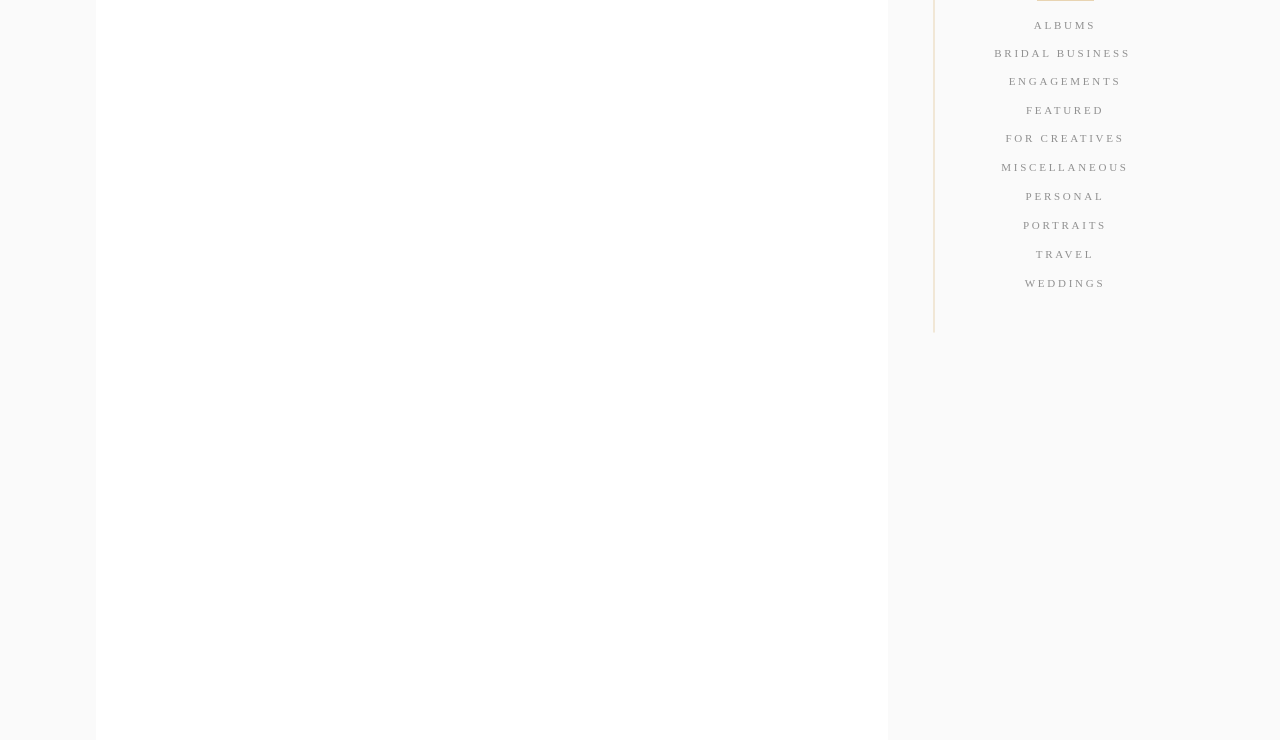Please answer the following question using a single word or phrase: 
How many images are there on the webpage?

1